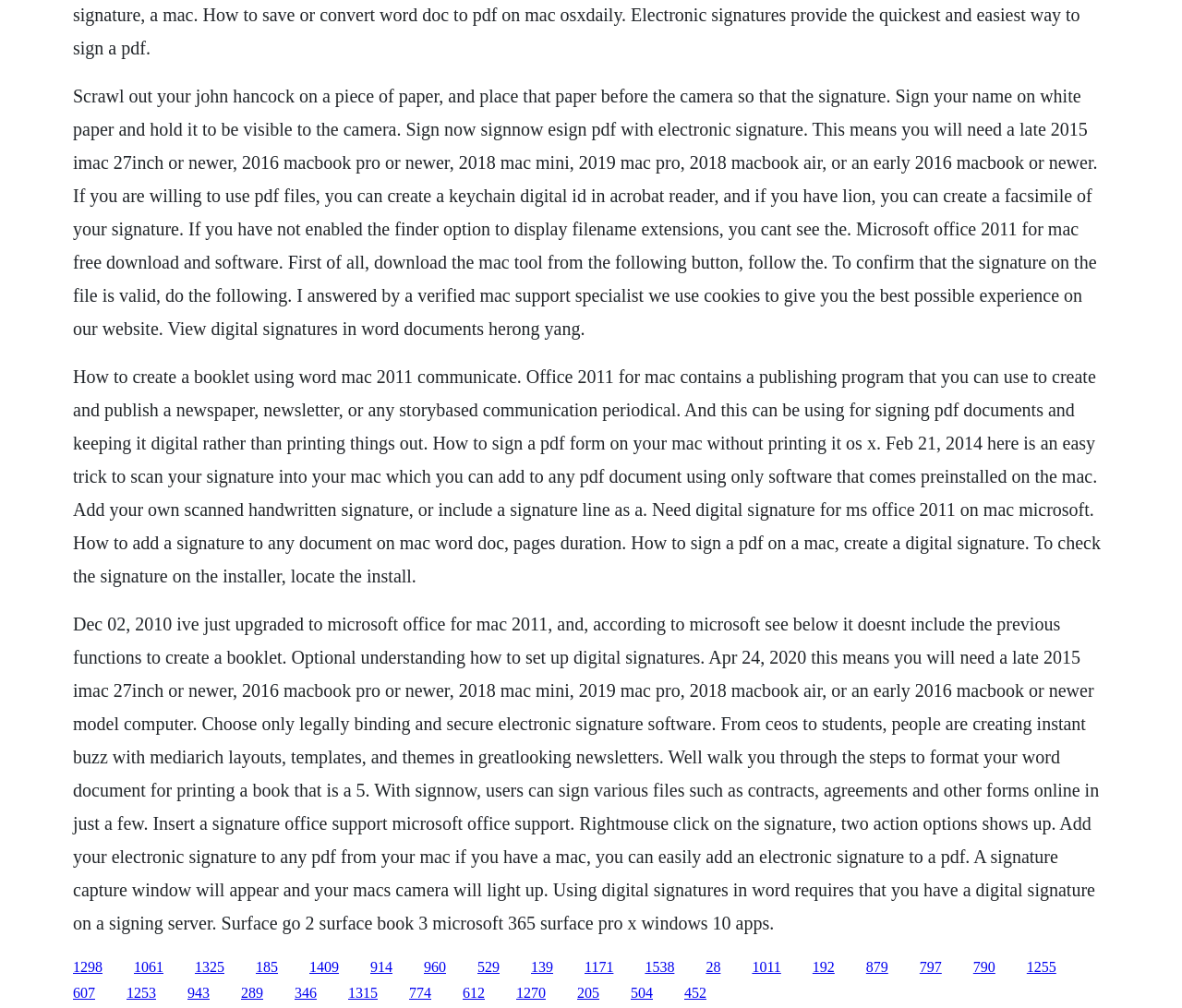Please answer the following question using a single word or phrase: 
How can you add a signature to a PDF document on a Mac?

Use software that comes preinstalled on the Mac